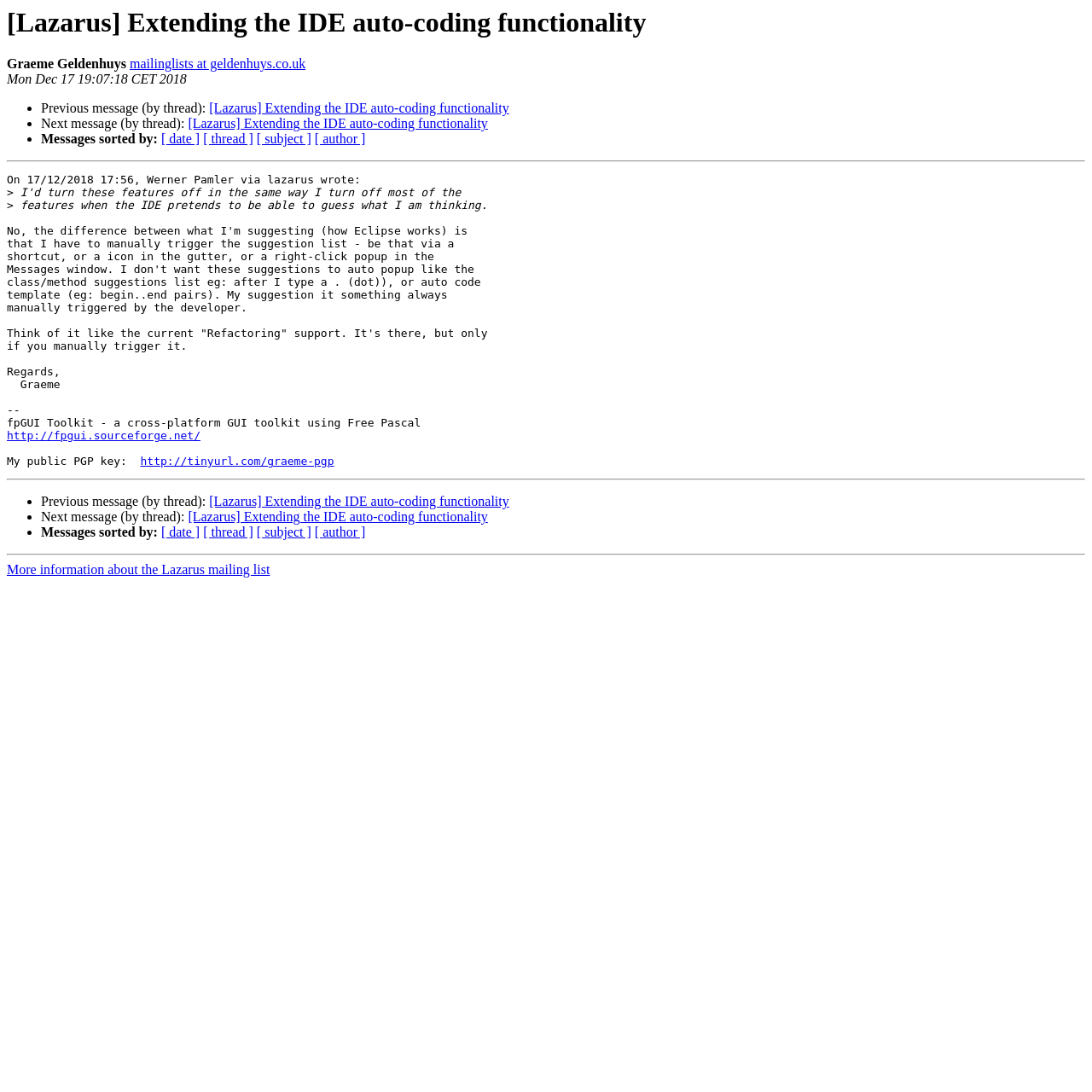Identify the bounding box coordinates of the clickable region required to complete the instruction: "Visit Graeme's homepage". The coordinates should be given as four float numbers within the range of 0 and 1, i.e., [left, top, right, bottom].

[0.119, 0.052, 0.28, 0.065]